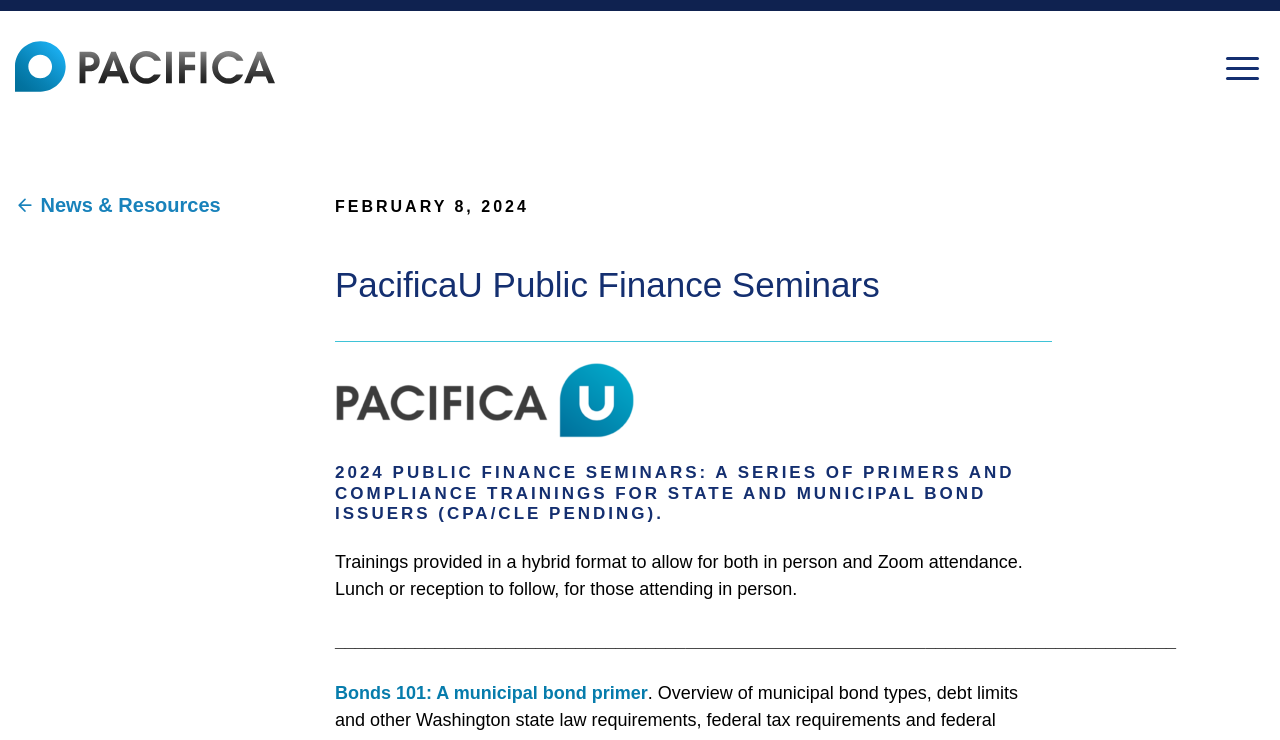What is the first training listed on the webpage?
Based on the visual information, provide a detailed and comprehensive answer.

The first training listed on the webpage is 'Bonds 101: A municipal bond primer', which is a link element with a bounding box of [0.262, 0.922, 0.507, 0.953].